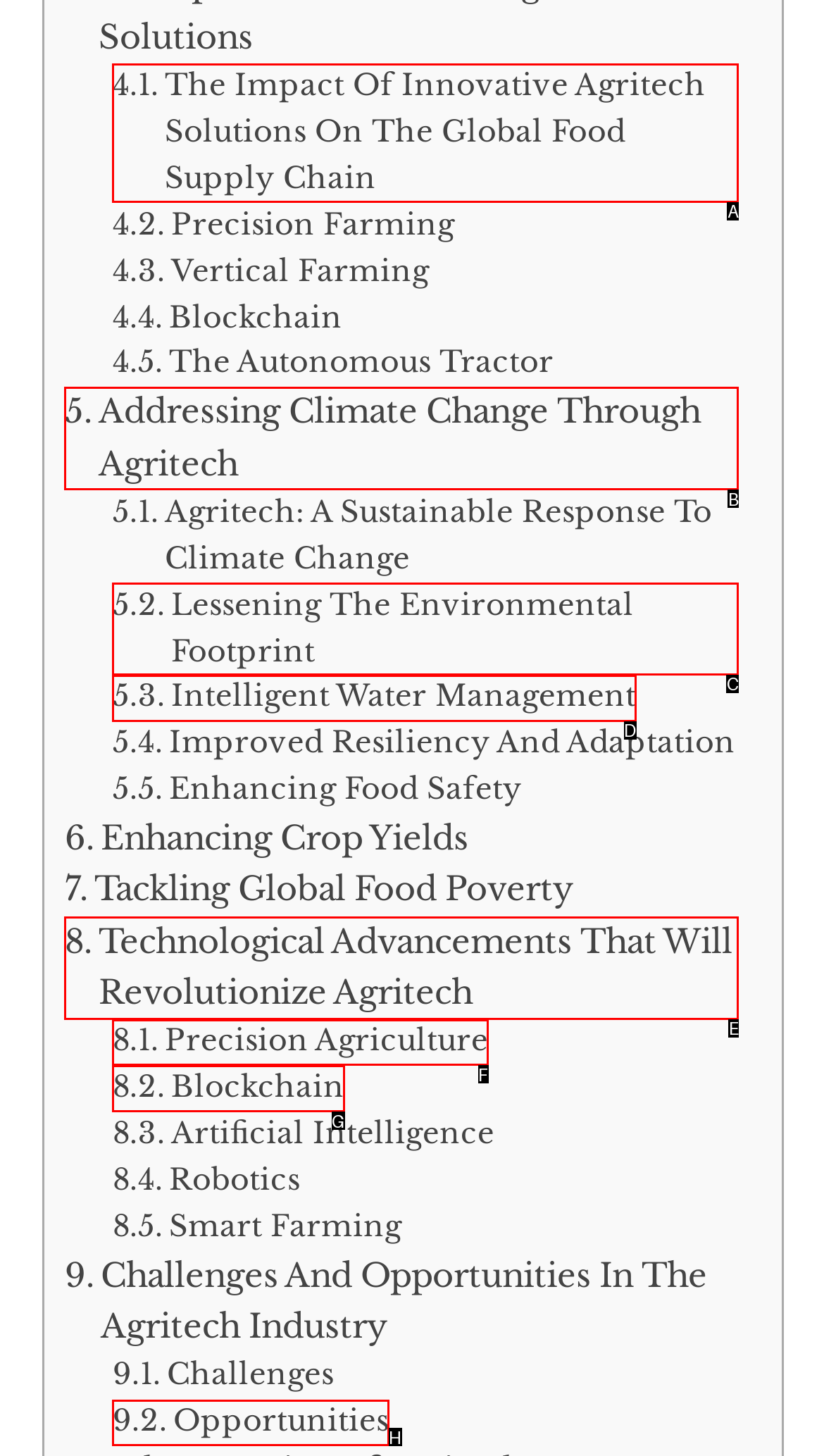From the choices given, find the HTML element that matches this description: Intelligent Water Management. Answer with the letter of the selected option directly.

D